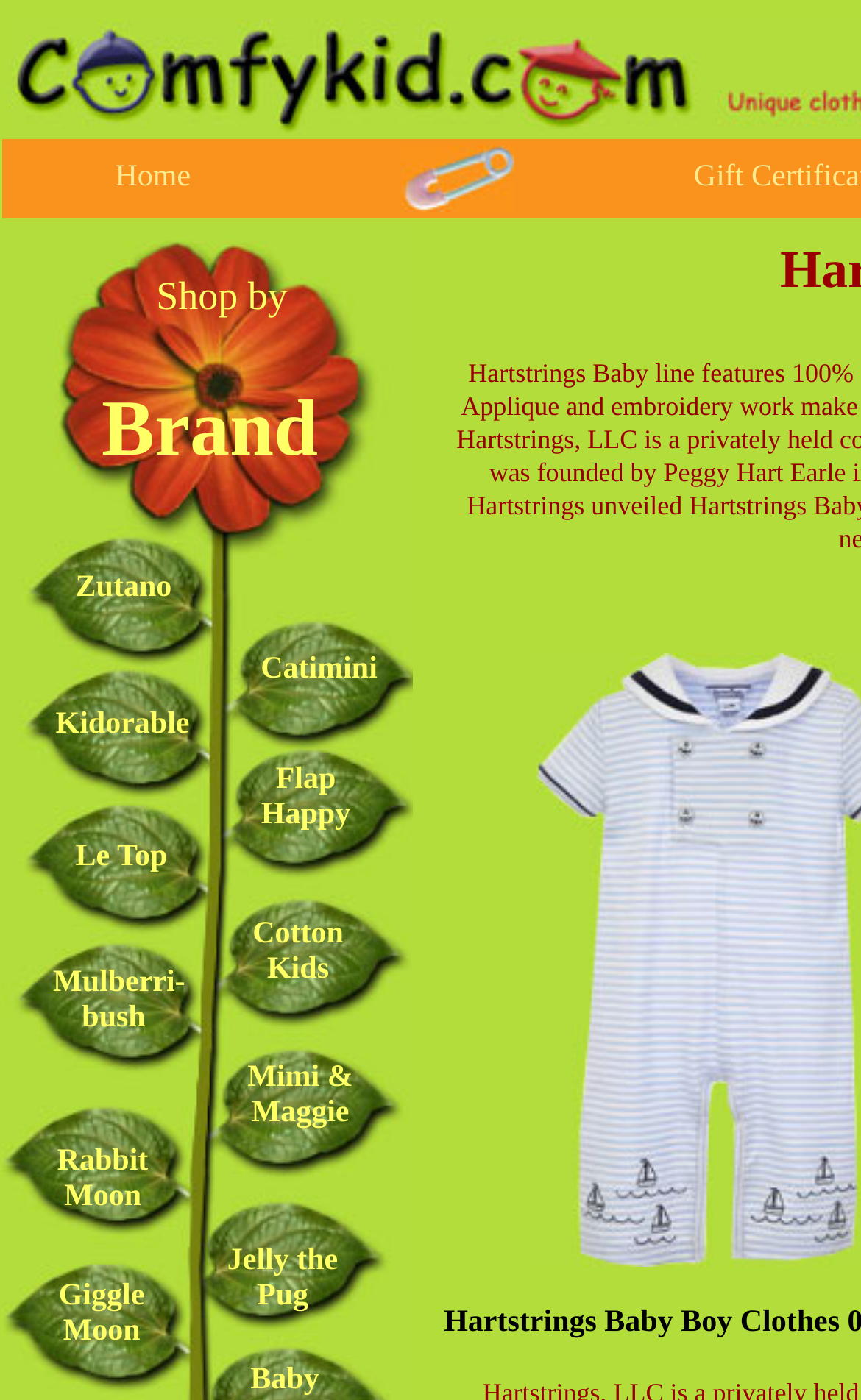Please determine the bounding box coordinates of the area that needs to be clicked to complete this task: 'shop by brand'. The coordinates must be four float numbers between 0 and 1, formatted as [left, top, right, bottom].

[0.181, 0.195, 0.334, 0.227]